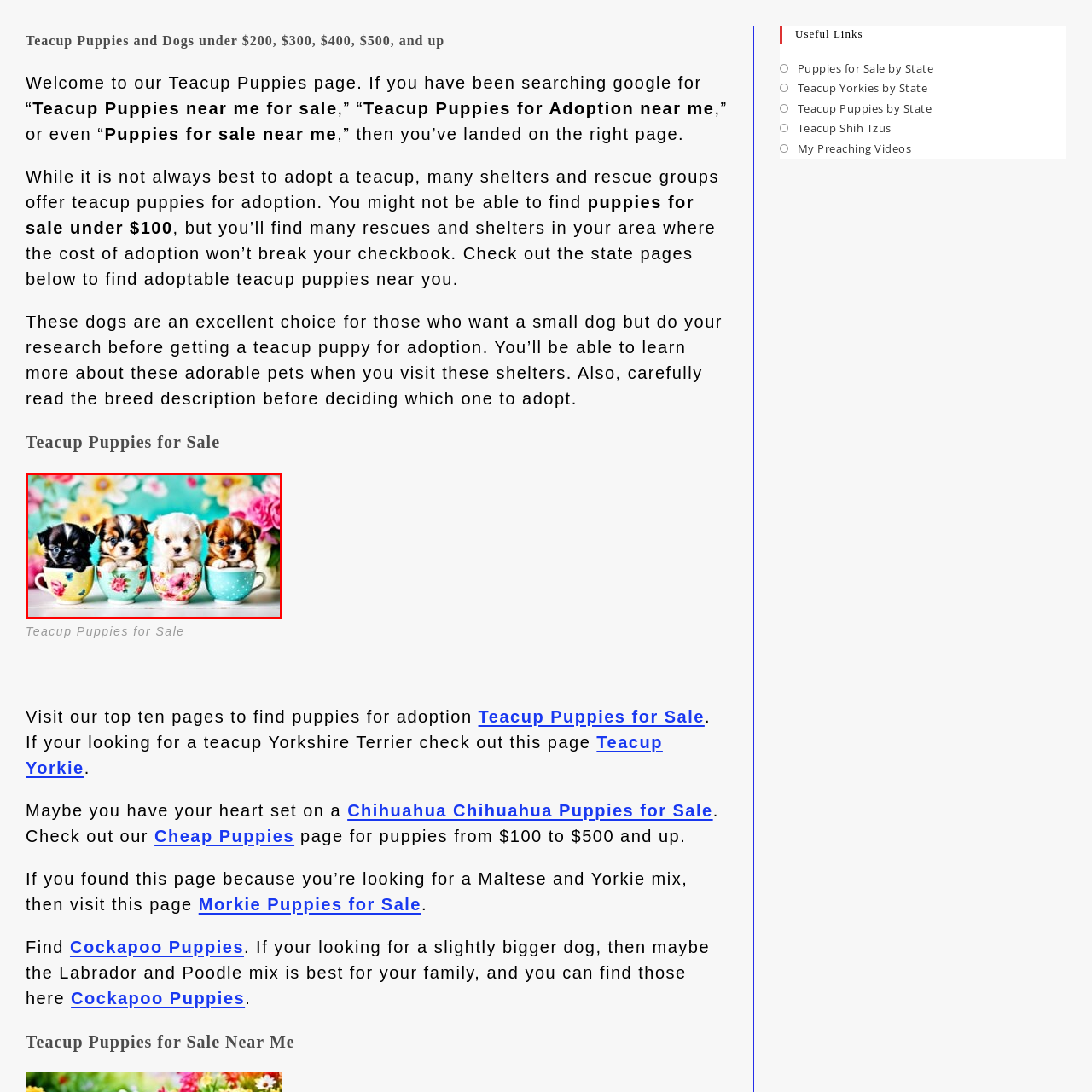Give a detailed description of the image area outlined by the red box.

This charming image features four adorable teacup puppies nestled inside brightly colored floral teacups. Each pup showcases a unique coat pattern and color: the first is a shiny black with white markings, the second is a delightful mix of brown and cream, the third is a fluffy white, and the fourth combines shades of brown with distinctive markings. The background is adorned with vibrant flowers, enhancing the playful and heartwarming scene. This delightful portrayal emphasizes the cuteness of teacup puppies, perfect for pet lovers looking for small canine companions. The image is part of a webpage dedicated to teacup puppies for sale, highlighting their popularity and appeal as pets.